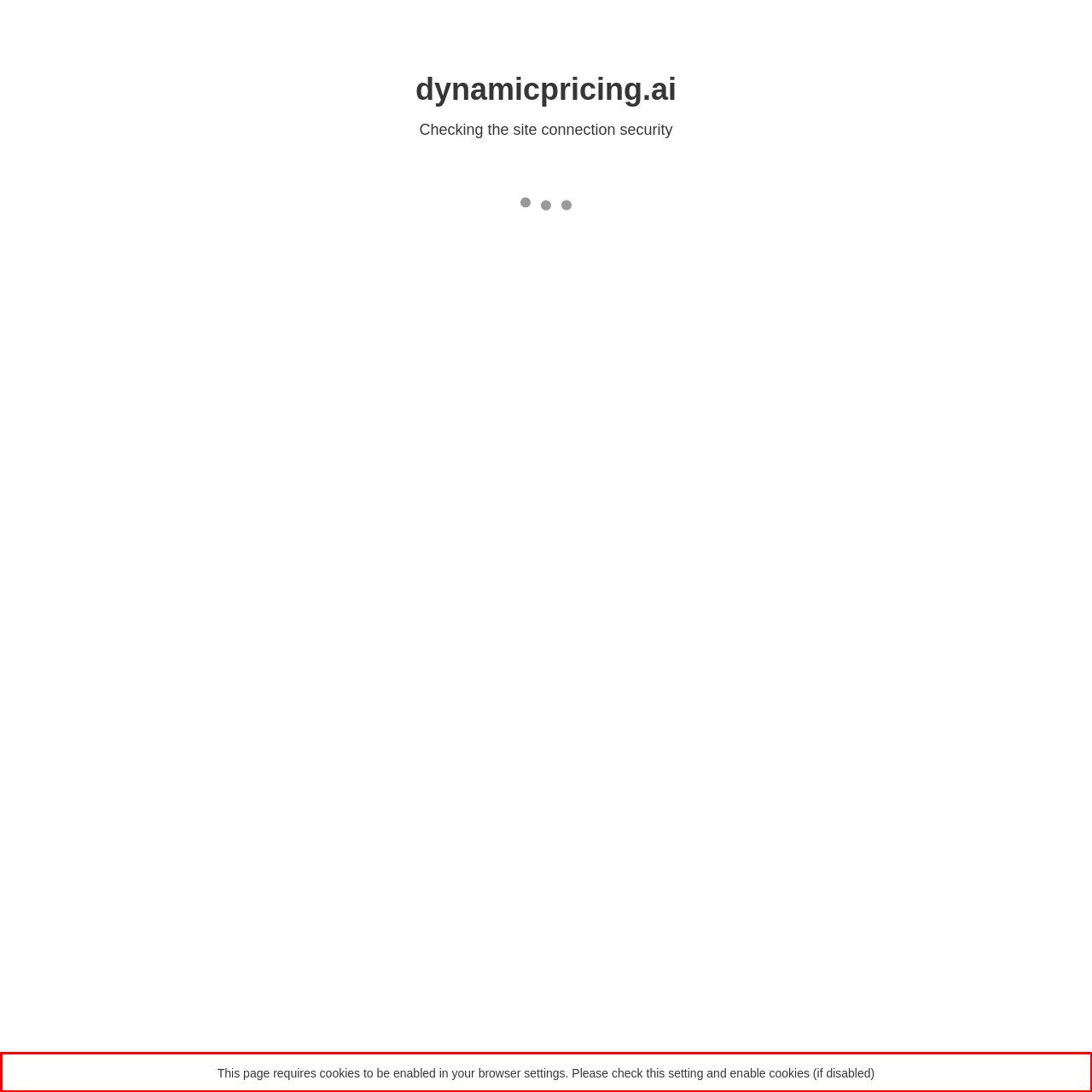You have a webpage screenshot with a red rectangle surrounding a UI element. Extract the text content from within this red bounding box.

This page requires cookies to be enabled in your browser settings. Please check this setting and enable cookies (if disabled)